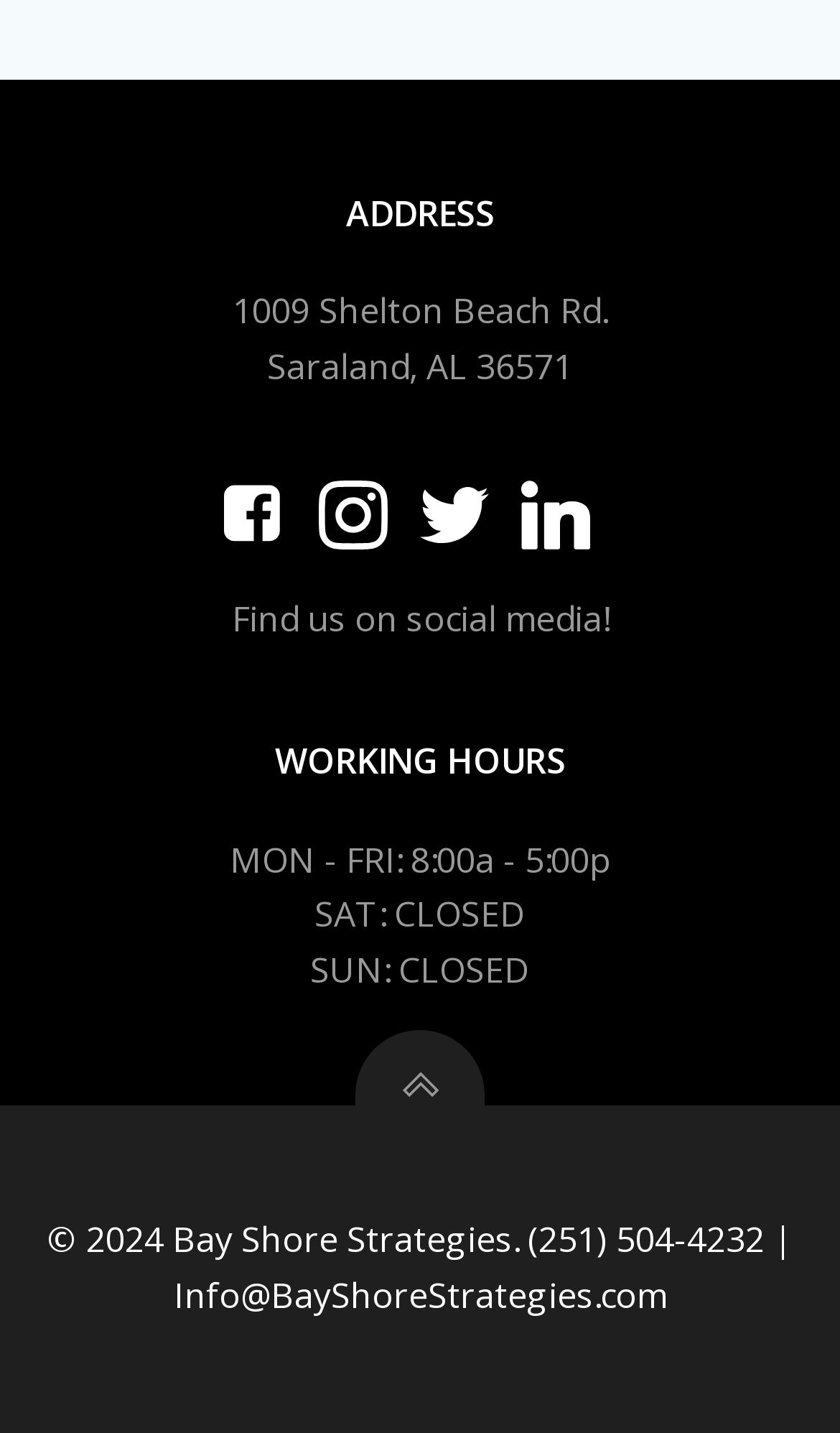What are the working hours on Monday to Friday?
Provide a detailed and extensive answer to the question.

The working hours can be found in the 'WORKING HOURS' section of the webpage, where it is written in a static text element as 'MON - FRI: 8:00a - 5:00p'.